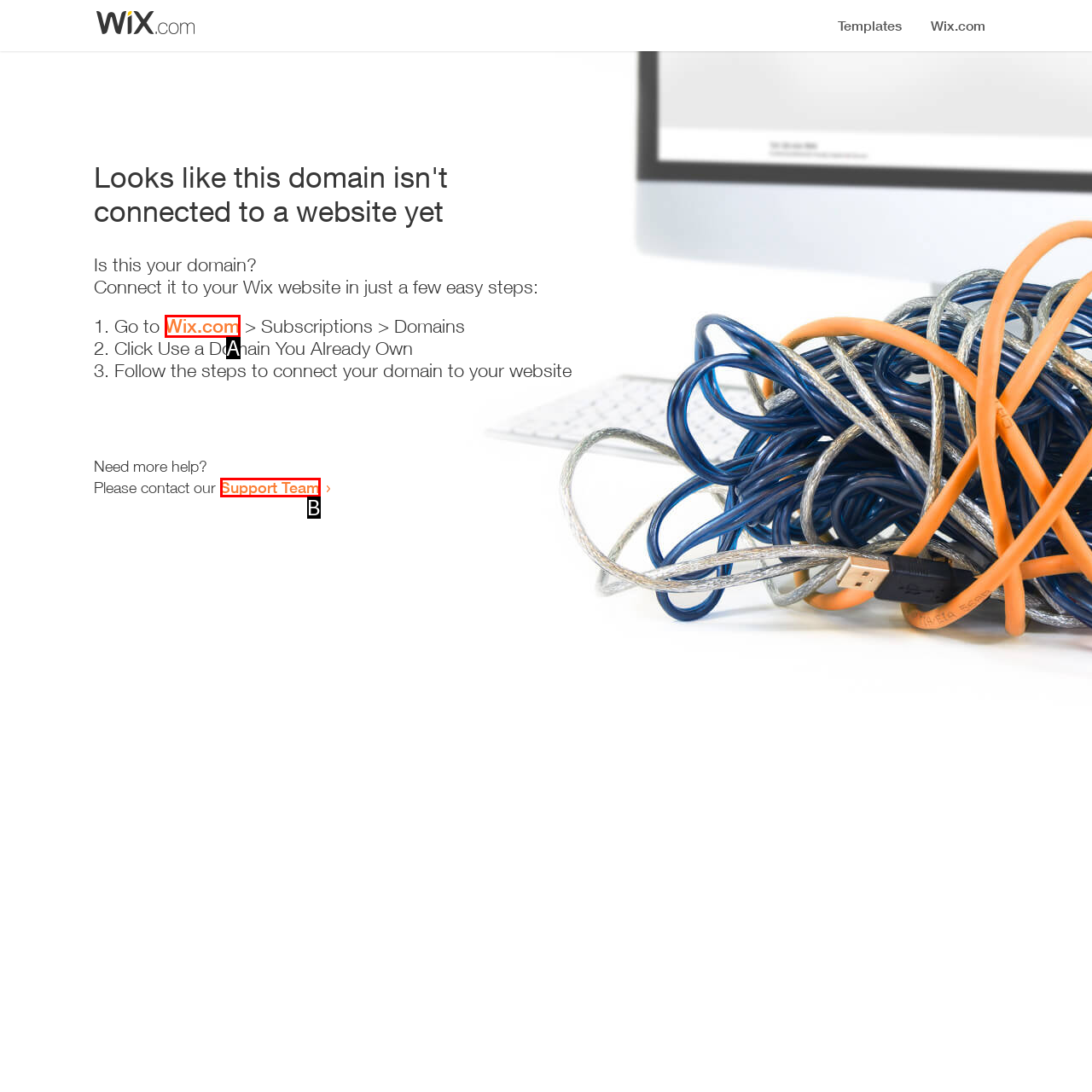Choose the option that best matches the element: Wix.com
Respond with the letter of the correct option.

A